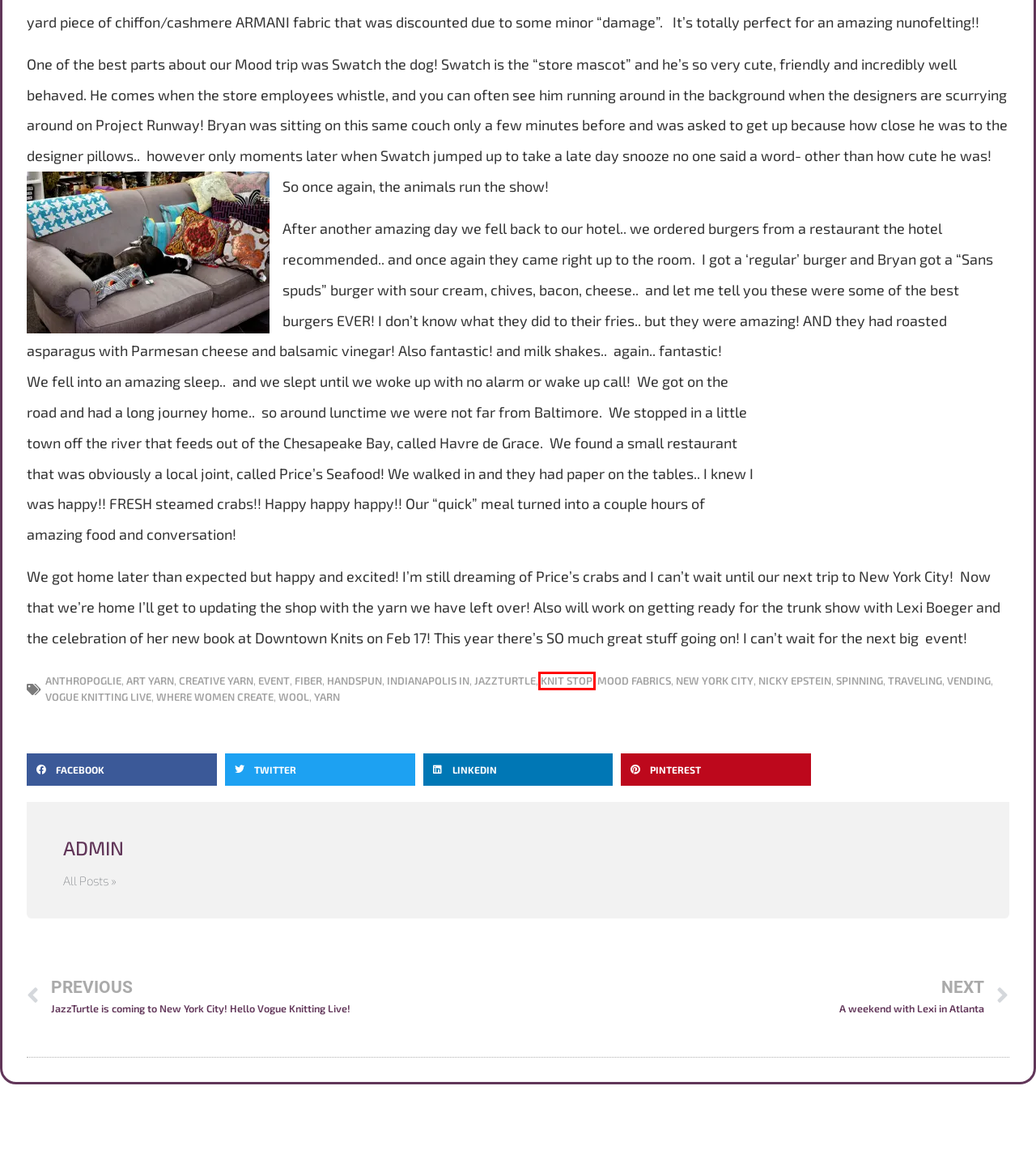You have a screenshot showing a webpage with a red bounding box highlighting an element. Choose the webpage description that best fits the new webpage after clicking the highlighted element. The descriptions are:
A. Where Women Create – Esther’s Blog
B. new york city – Esther’s Blog
C. Nicky Epstein – Esther’s Blog
D. jazzturtle – Esther’s Blog
E. event – Esther’s Blog
F. wool – Esther’s Blog
G. yarn – Esther’s Blog
H. Knit Stop – Esther’s Blog

H